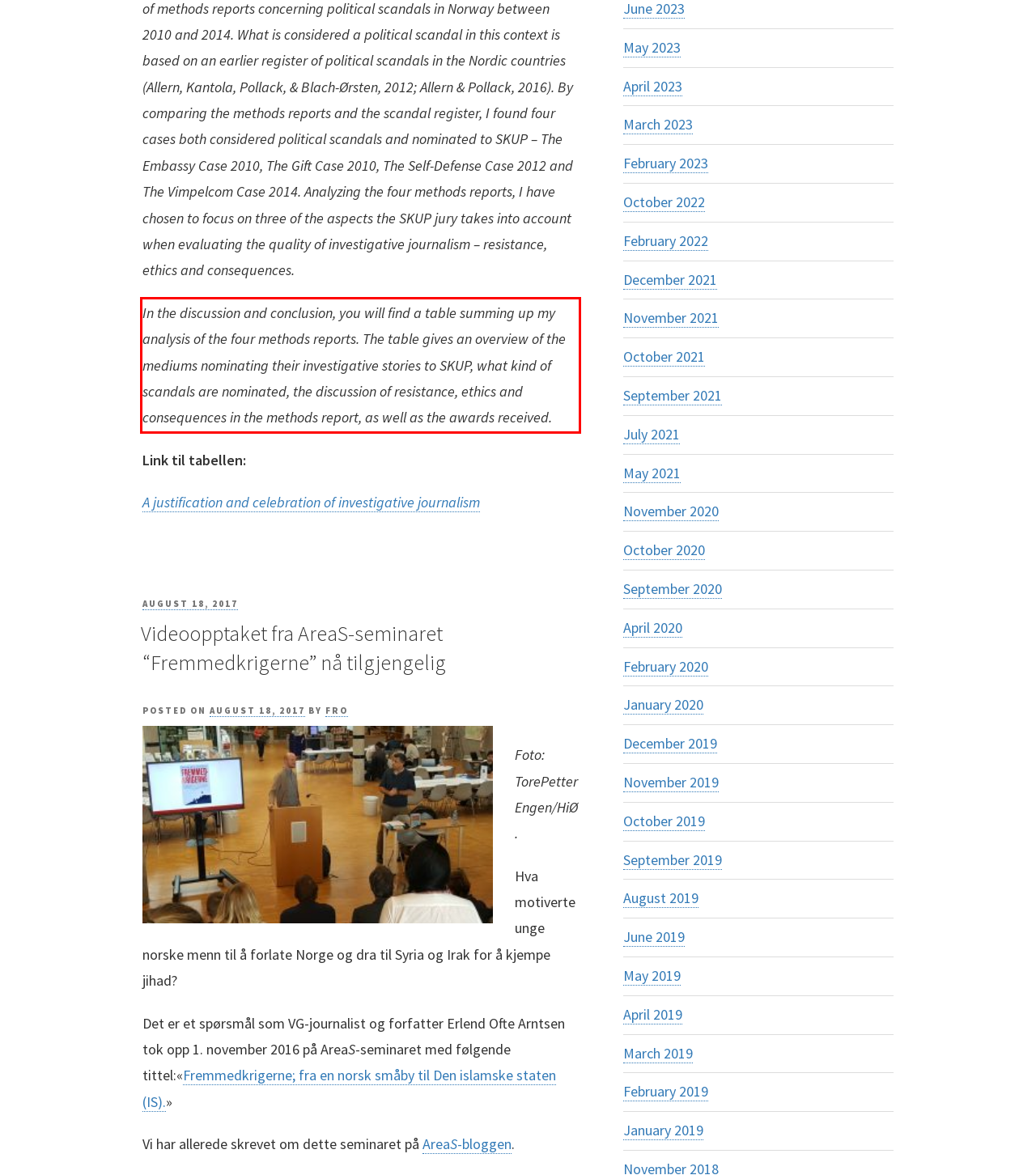Look at the webpage screenshot and recognize the text inside the red bounding box.

In the discussion and conclusion, you will find a table summing up my analysis of the four methods reports. The table gives an overview of the mediums nominating their investigative stories to SKUP, what kind of scandals are nominated, the discussion of resistance, ethics and consequences in the methods report, as well as the awards received.